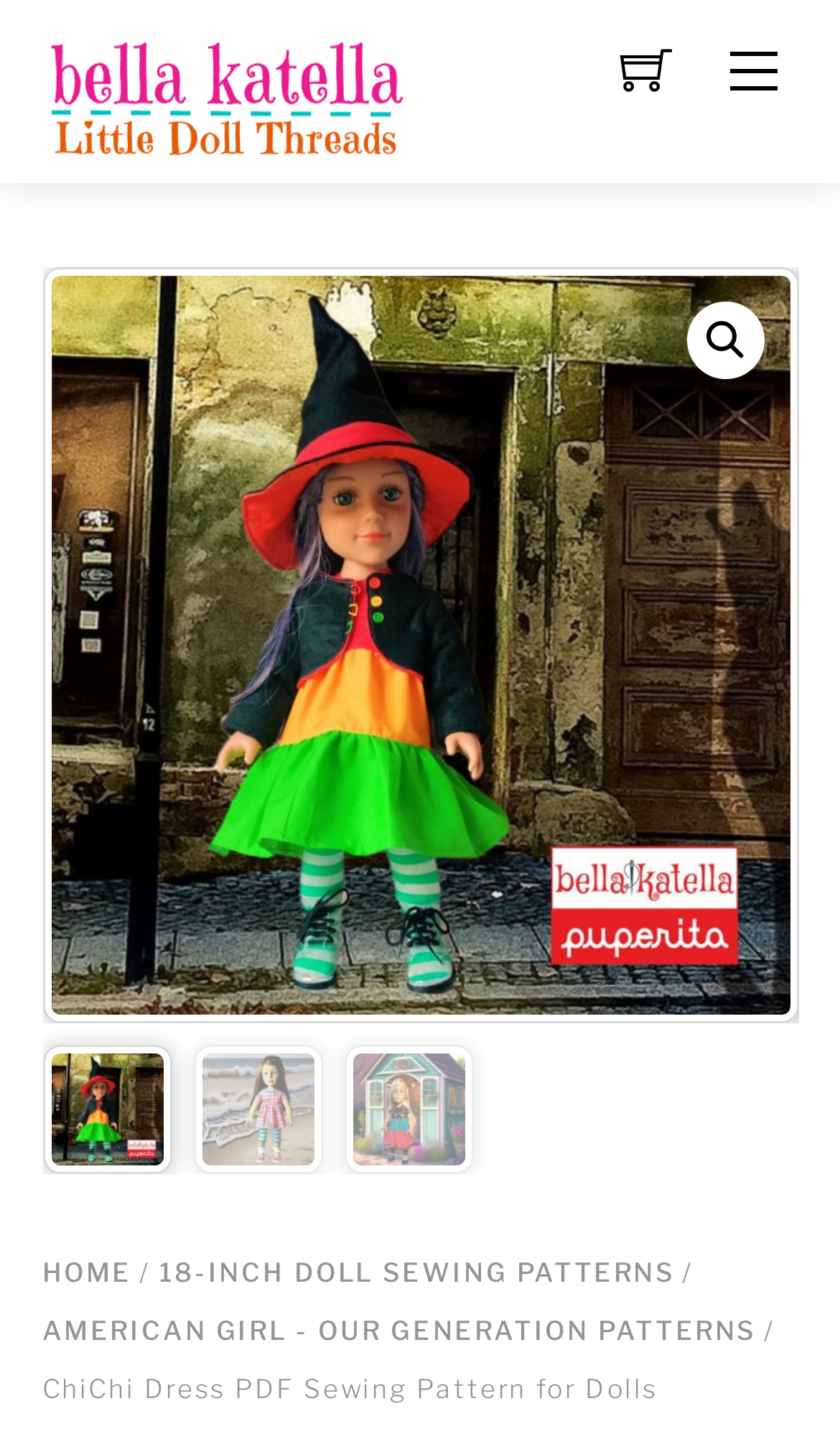Please find the bounding box coordinates of the element's region to be clicked to carry out this instruction: "Go to home page".

[0.05, 0.876, 0.157, 0.898]